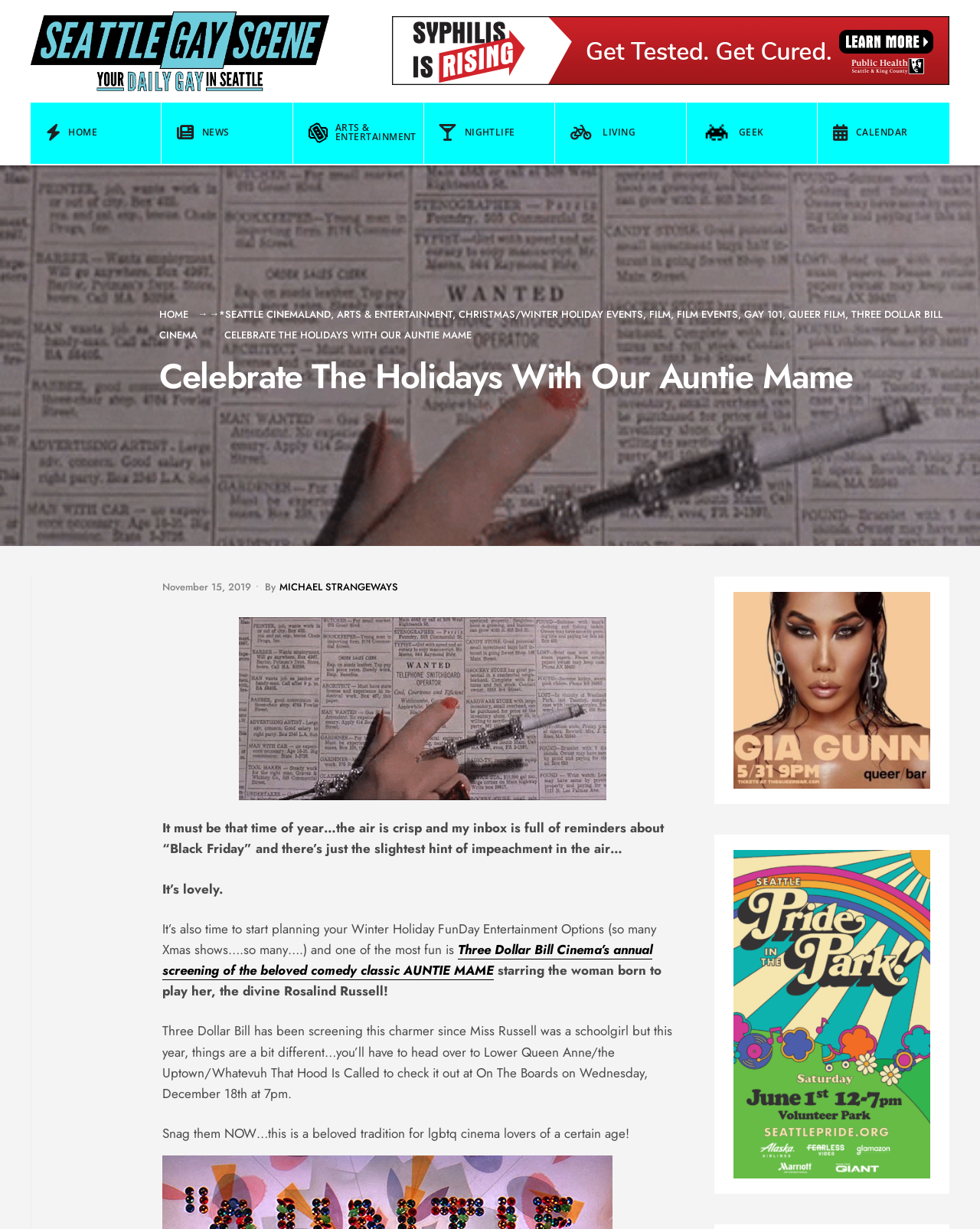Using the image as a reference, answer the following question in as much detail as possible:
What is the location of the event?

I found the answer by looking at the text content of the webpage, specifically the sentence 'you’ll have to head over to Lower Queen Anne/the Uptown/Whatevuh That Hood Is Called to check it out at On The Boards on Wednesday, December 18th at 7pm.' which mentions the location of the event.